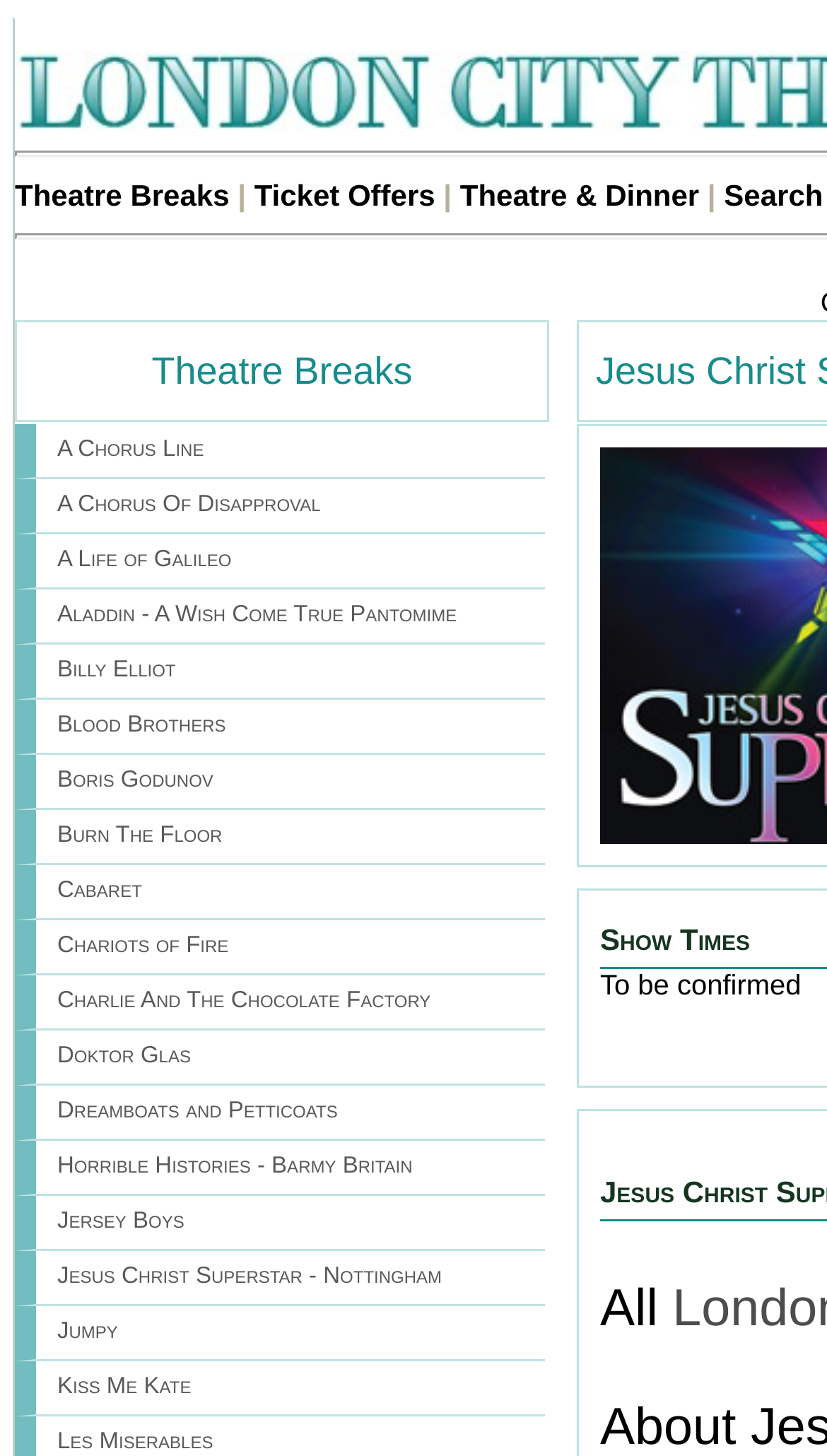Please find the bounding box for the UI component described as follows: "A Life of Galileo".

[0.069, 0.376, 0.28, 0.393]